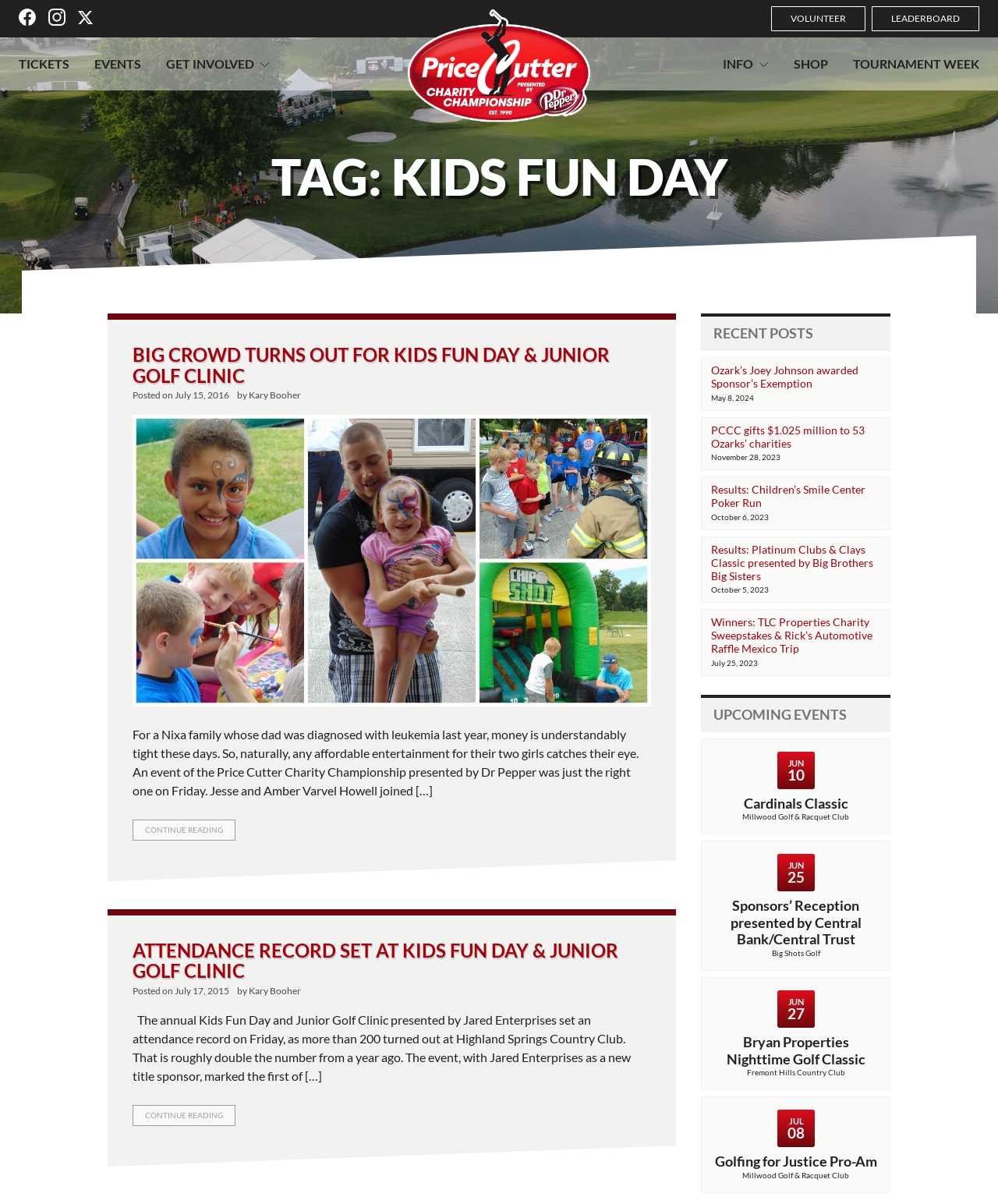Locate the bounding box coordinates of the clickable element to fulfill the following instruction: "Buy TICKETS". Provide the coordinates as four float numbers between 0 and 1 in the format [left, top, right, bottom].

[0.019, 0.045, 0.07, 0.061]